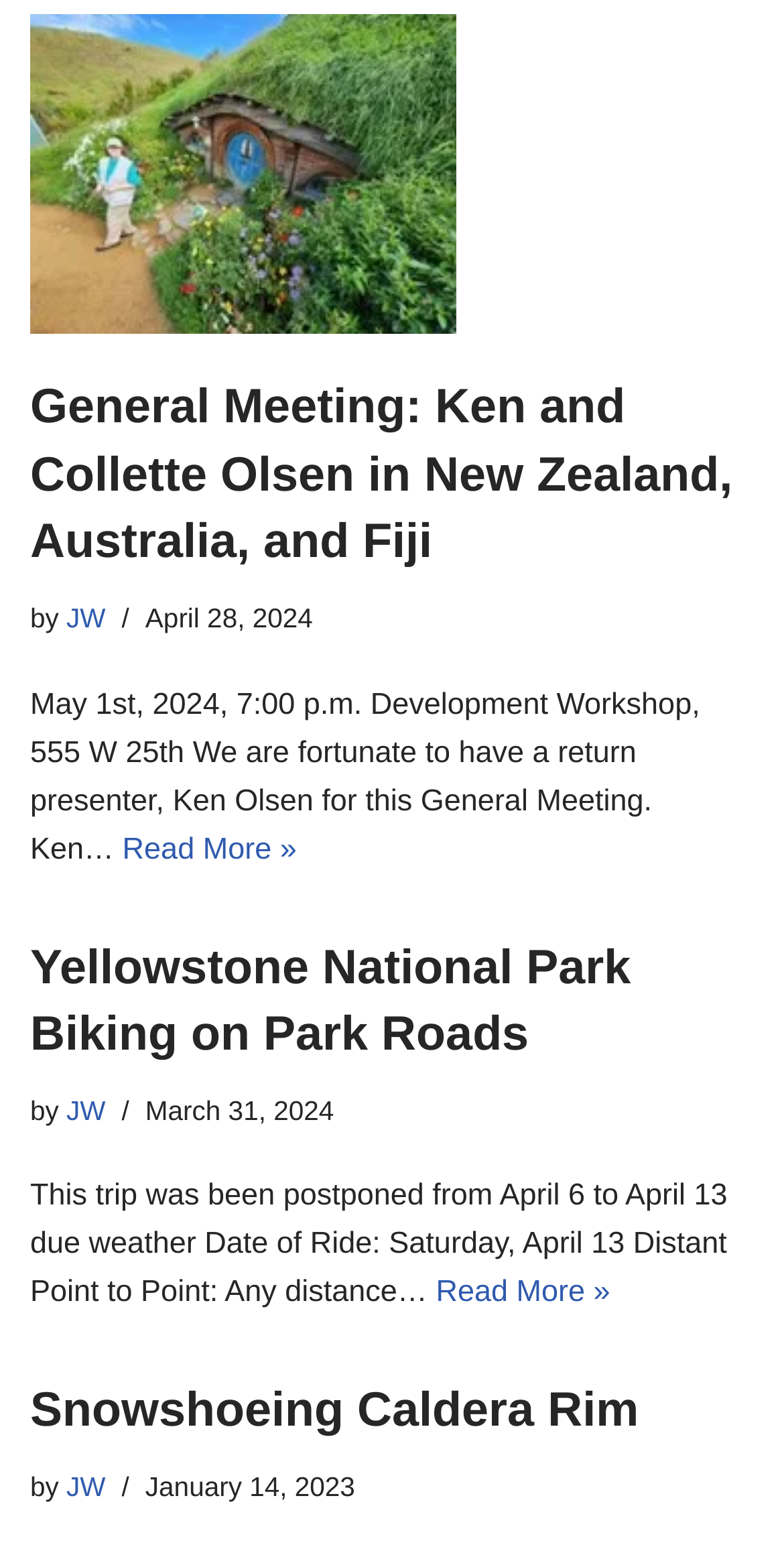Locate the bounding box of the UI element described in the following text: "Snowshoeing Caldera Rim".

[0.038, 0.891, 0.815, 0.926]